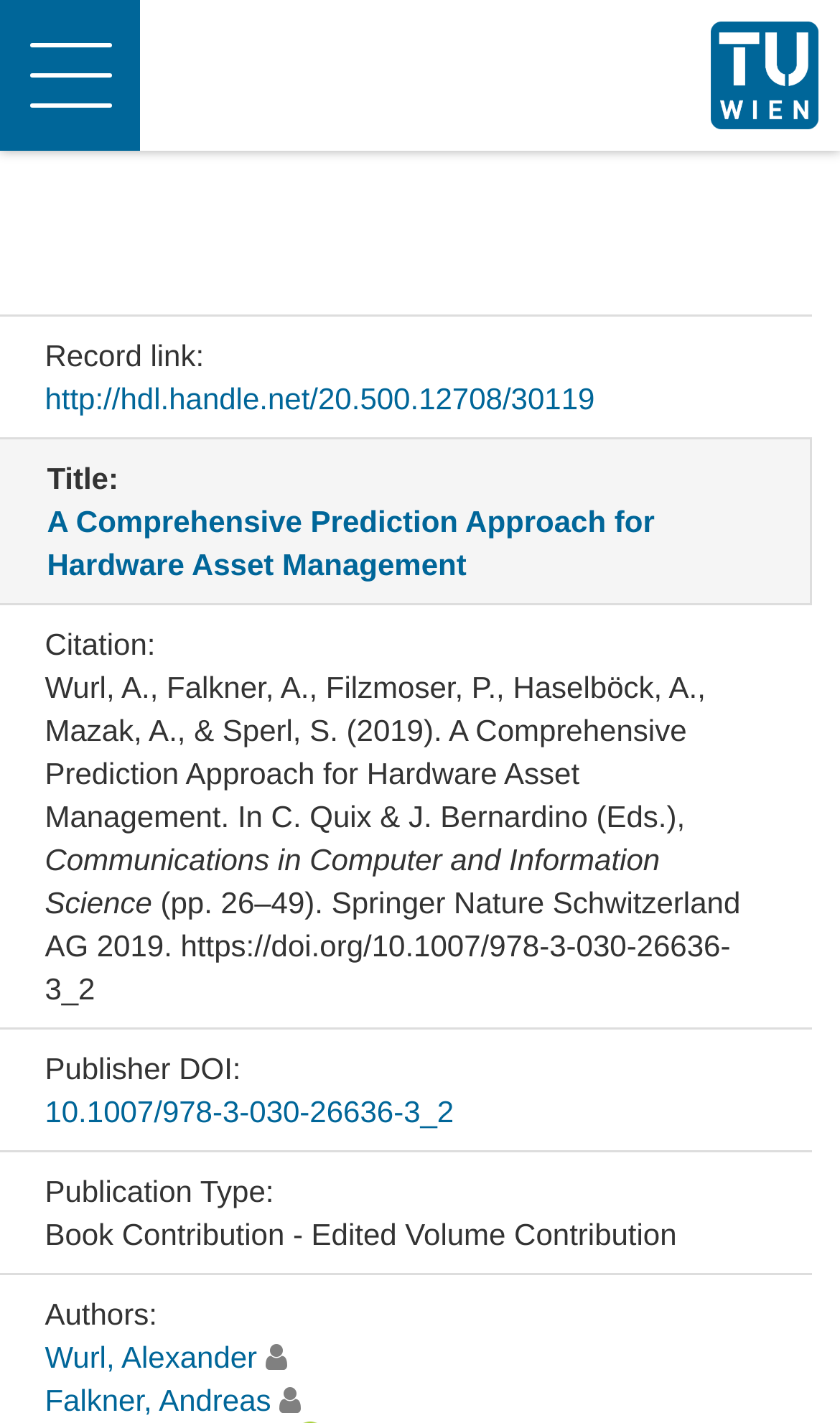Extract the bounding box for the UI element that matches this description: "parent_node: Wurl, Alexander".

[0.333, 0.972, 0.358, 0.996]